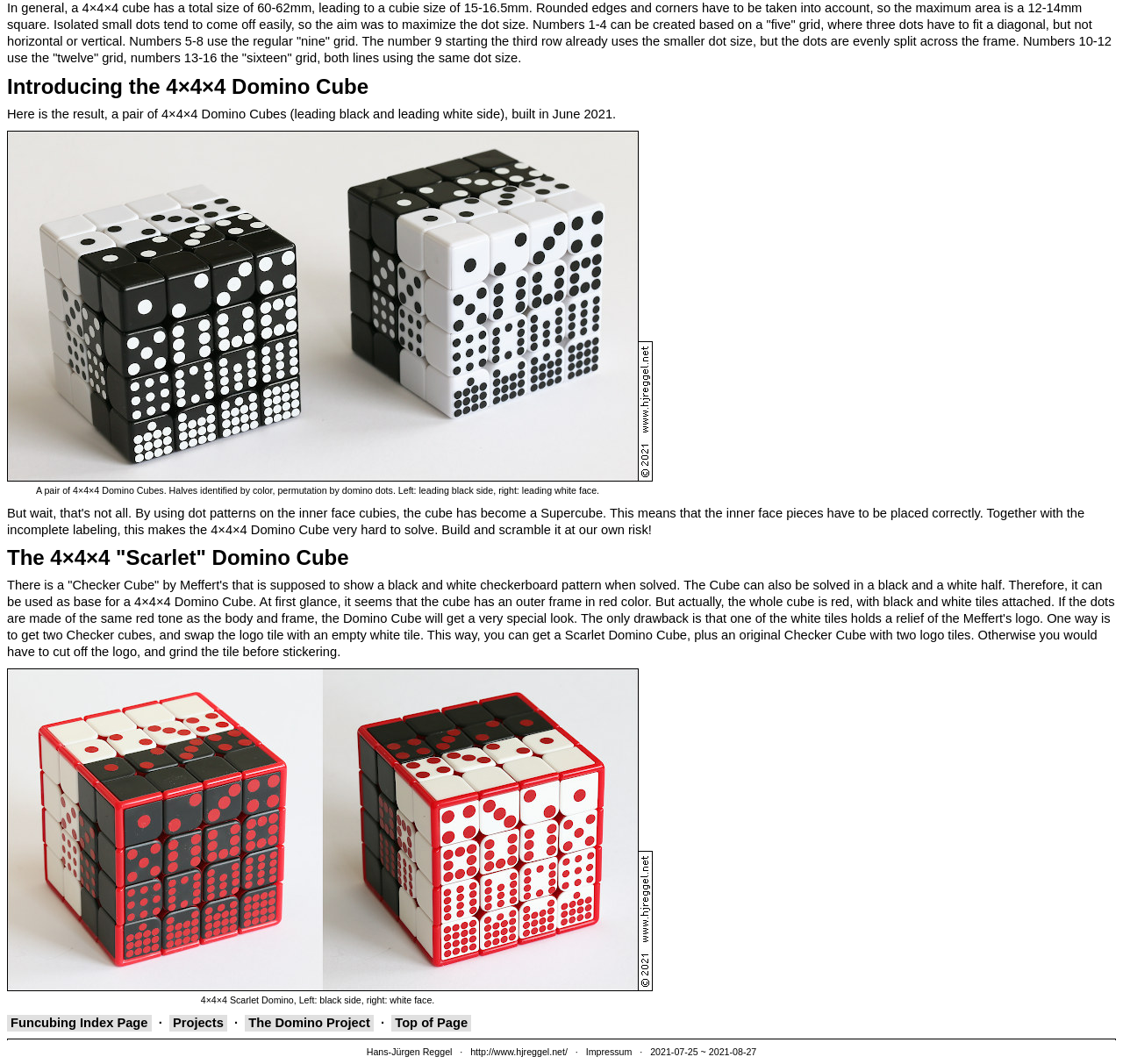Please determine the bounding box of the UI element that matches this description: Hans-Jürgen Reggel. The coordinates should be given as (top-left x, top-left y, bottom-right x, bottom-right y), with all values between 0 and 1.

[0.326, 0.984, 0.403, 0.994]